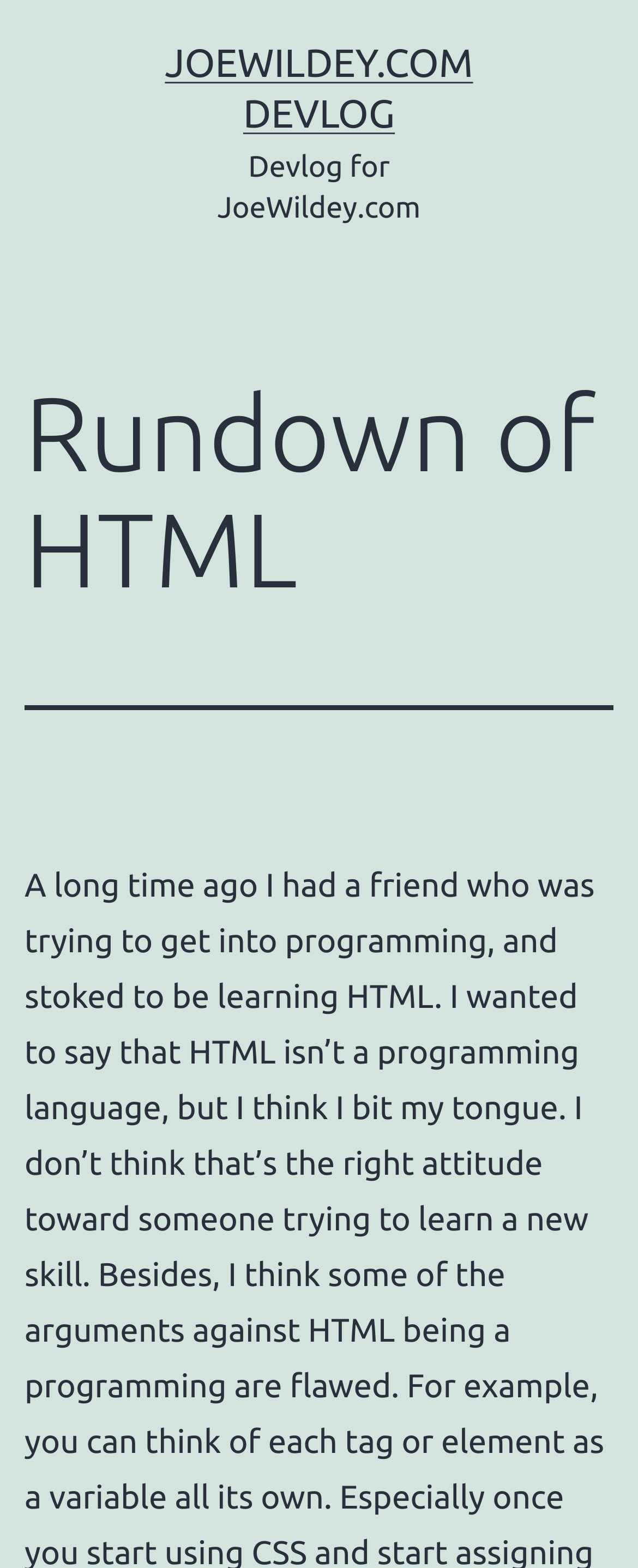Using the description: "JoeWildey.com Devlog", determine the UI element's bounding box coordinates. Ensure the coordinates are in the format of four float numbers between 0 and 1, i.e., [left, top, right, bottom].

[0.258, 0.026, 0.742, 0.086]